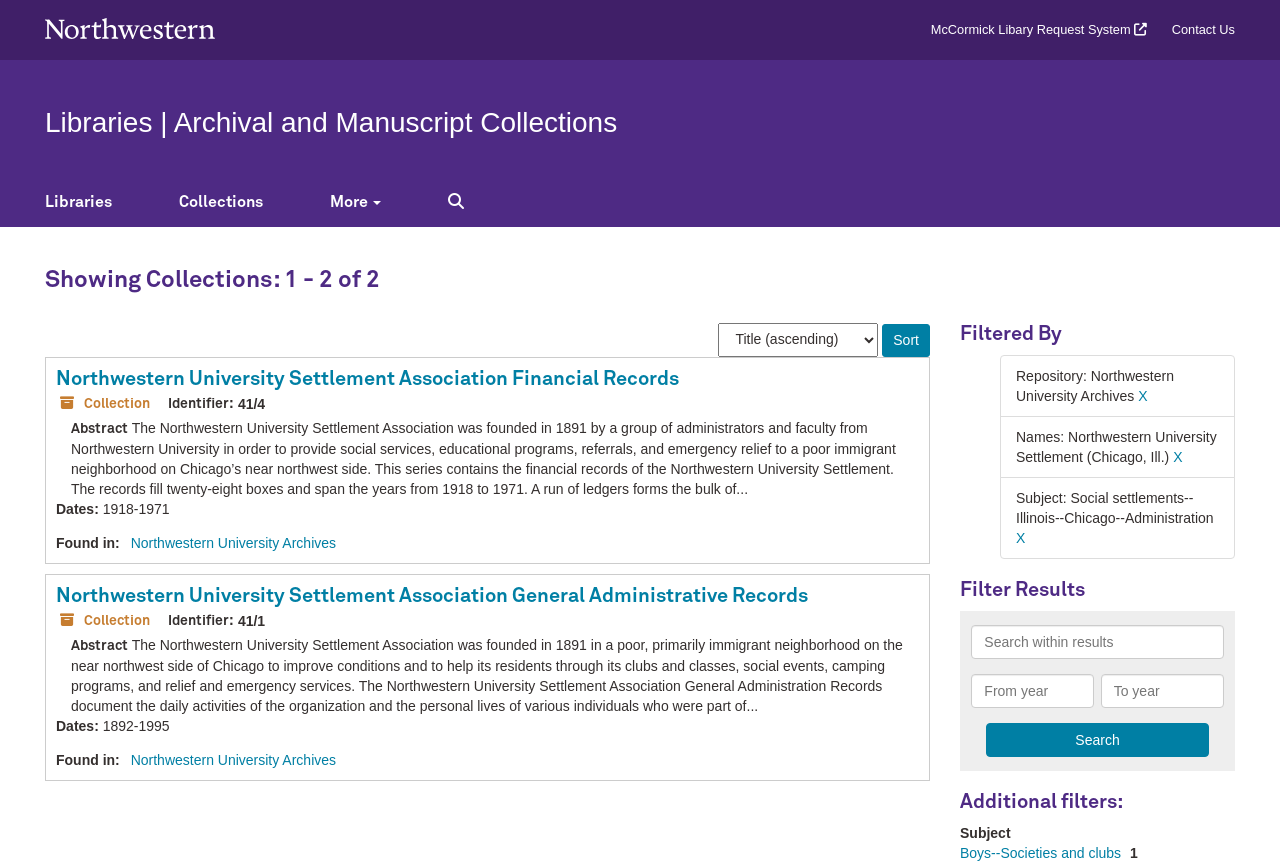Provide the bounding box coordinates of the area you need to click to execute the following instruction: "Filter by repository".

[0.794, 0.426, 0.917, 0.468]